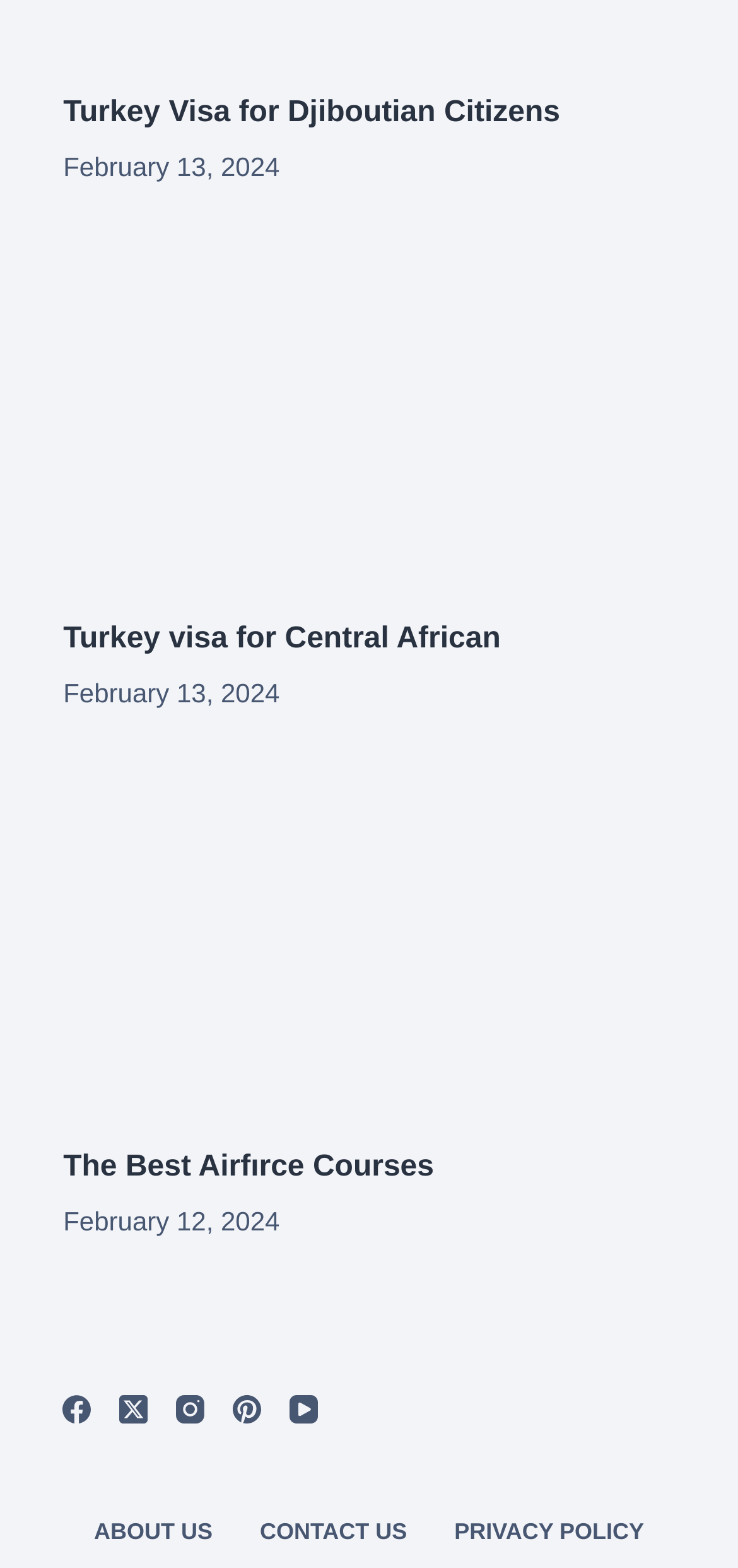How many social media links are at the bottom of the page?
Please provide a detailed and thorough answer to the question.

I counted the number of link elements at the bottom of the page with bounding box coordinates [0.086, 0.89, 0.124, 0.908], [0.163, 0.89, 0.201, 0.908], [0.24, 0.89, 0.278, 0.908], [0.316, 0.89, 0.355, 0.908], and [0.393, 0.89, 0.432, 0.908] which correspond to Facebook, Twitter, Instagram, Pinterest, and YouTube respectively.